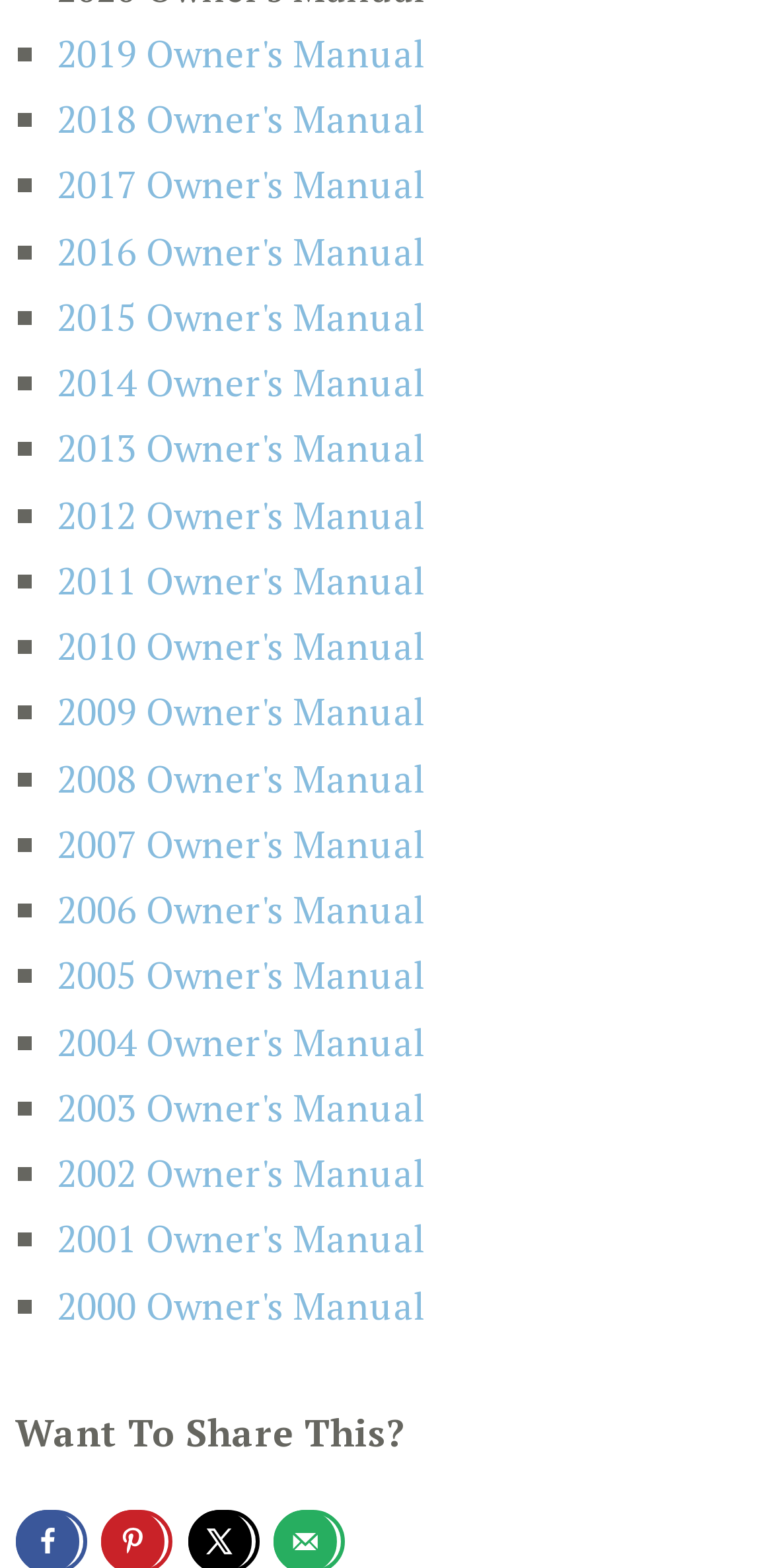Specify the bounding box coordinates of the element's region that should be clicked to achieve the following instruction: "Open the widget for more information". The bounding box coordinates consist of four float numbers between 0 and 1, in the format [left, top, right, bottom].

None